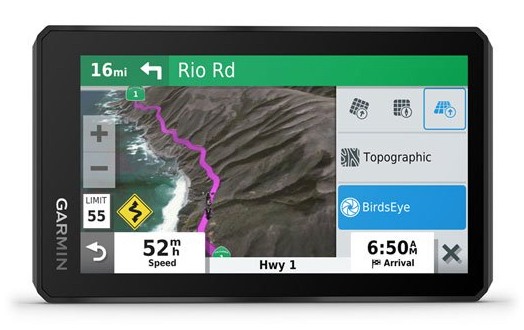What is the estimated arrival time?
Based on the screenshot, answer the question with a single word or phrase.

6:50 AM